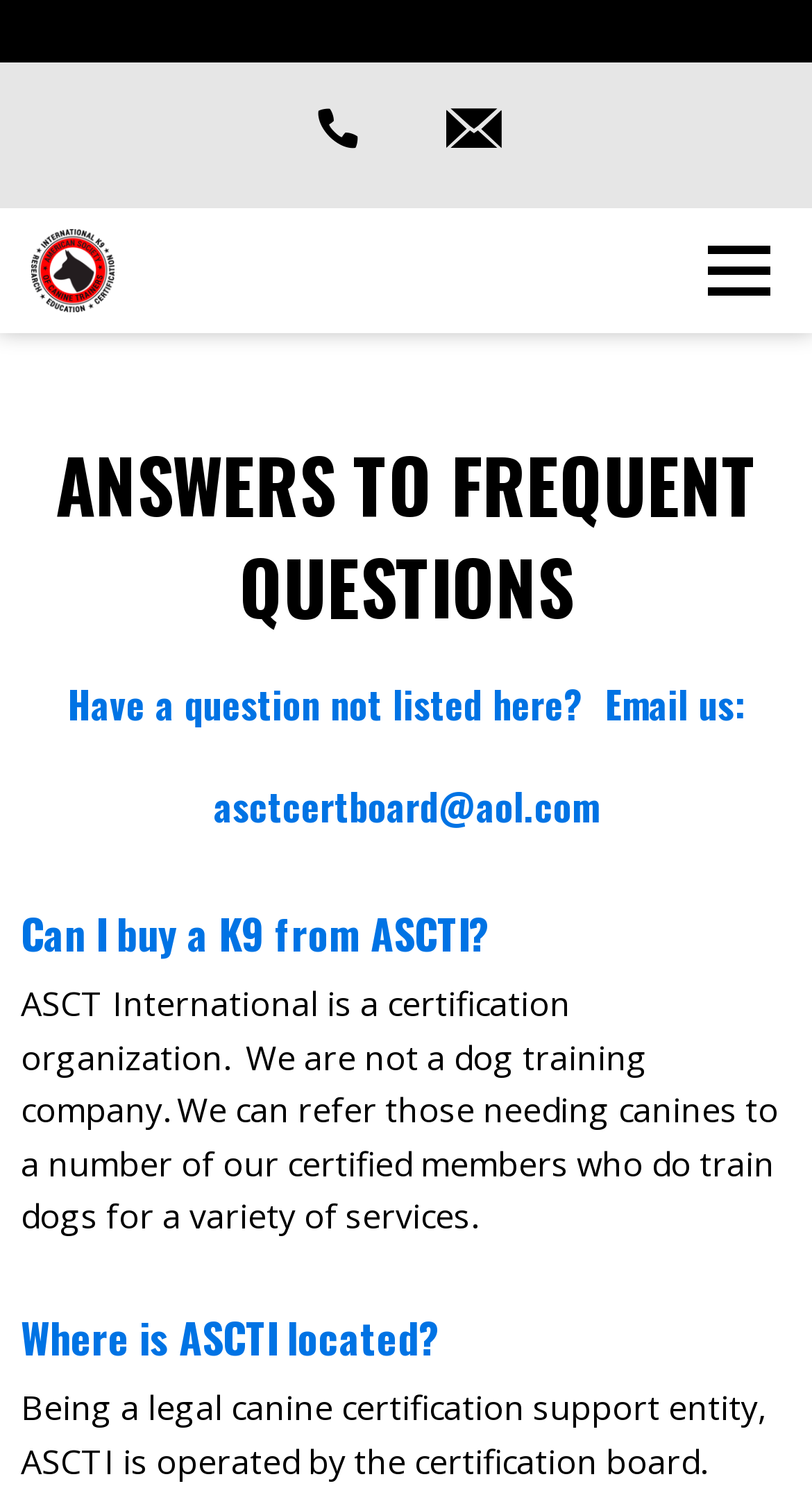How many links are at the top of the webpage? Look at the image and give a one-word or short phrase answer.

3